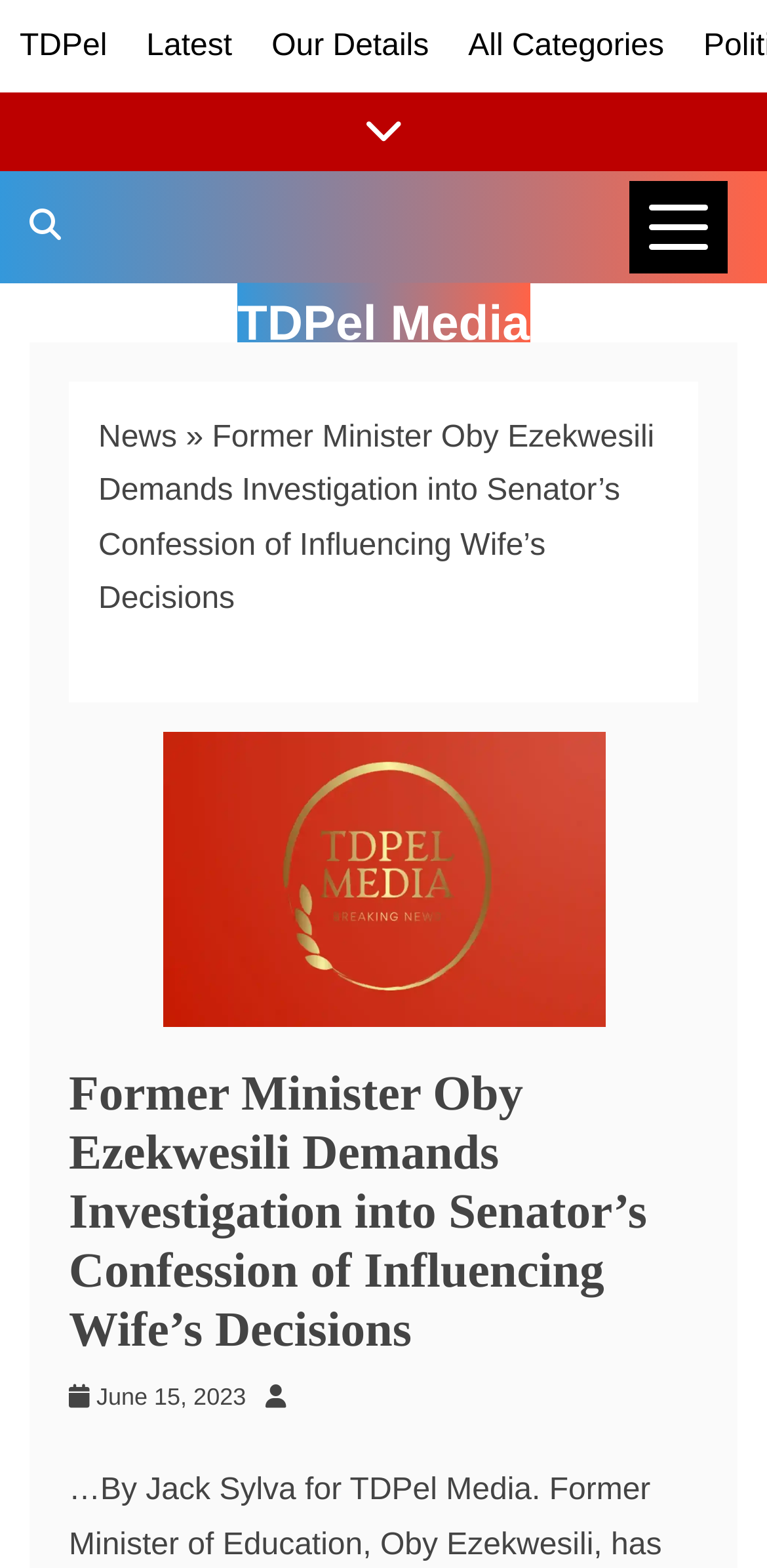Identify the bounding box coordinates of the region I need to click to complete this instruction: "Search TDPel Media".

[0.0, 0.109, 0.118, 0.181]